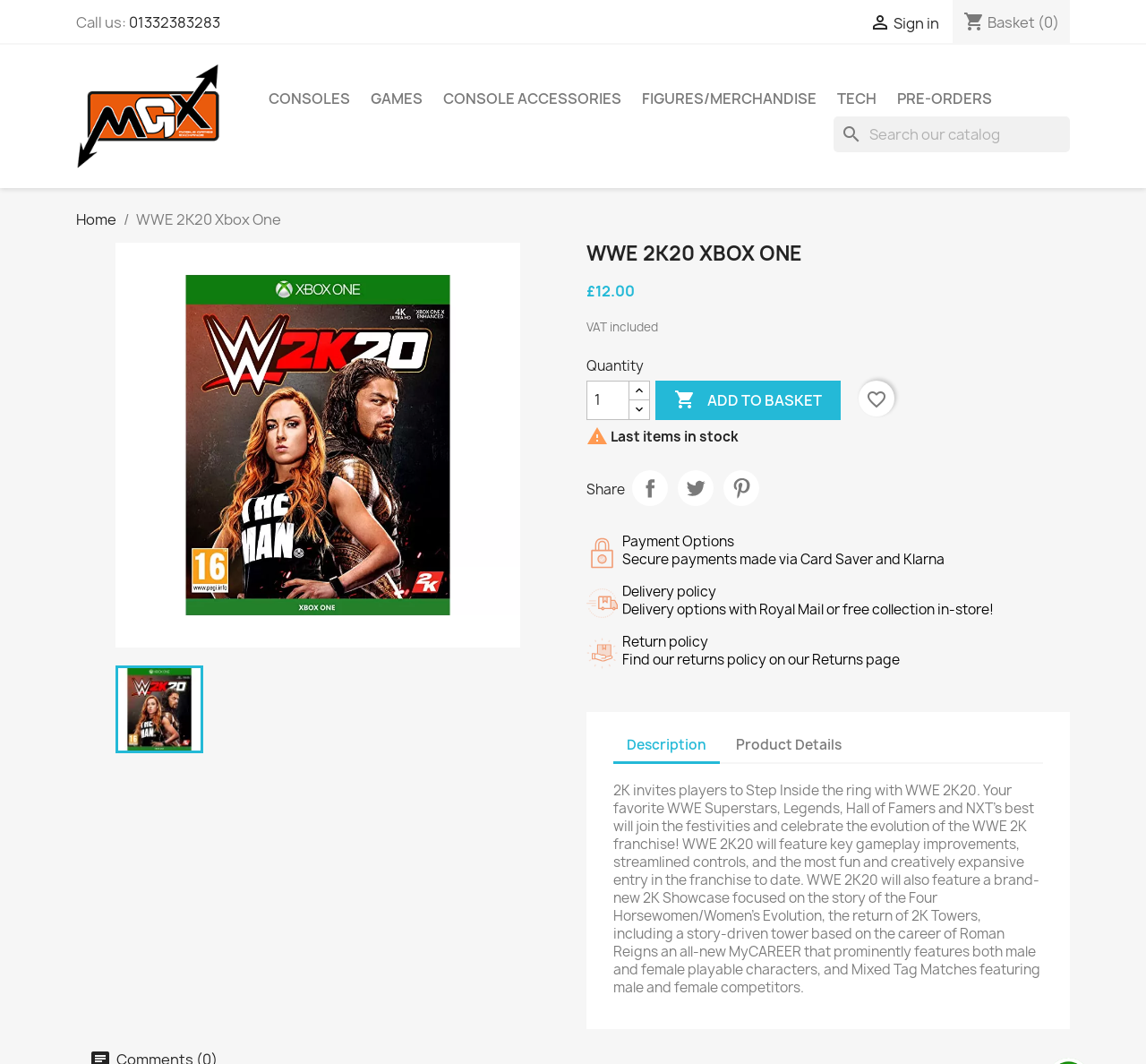Please find the bounding box coordinates of the element that you should click to achieve the following instruction: "Share on social media". The coordinates should be presented as four float numbers between 0 and 1: [left, top, right, bottom].

[0.552, 0.442, 0.583, 0.475]